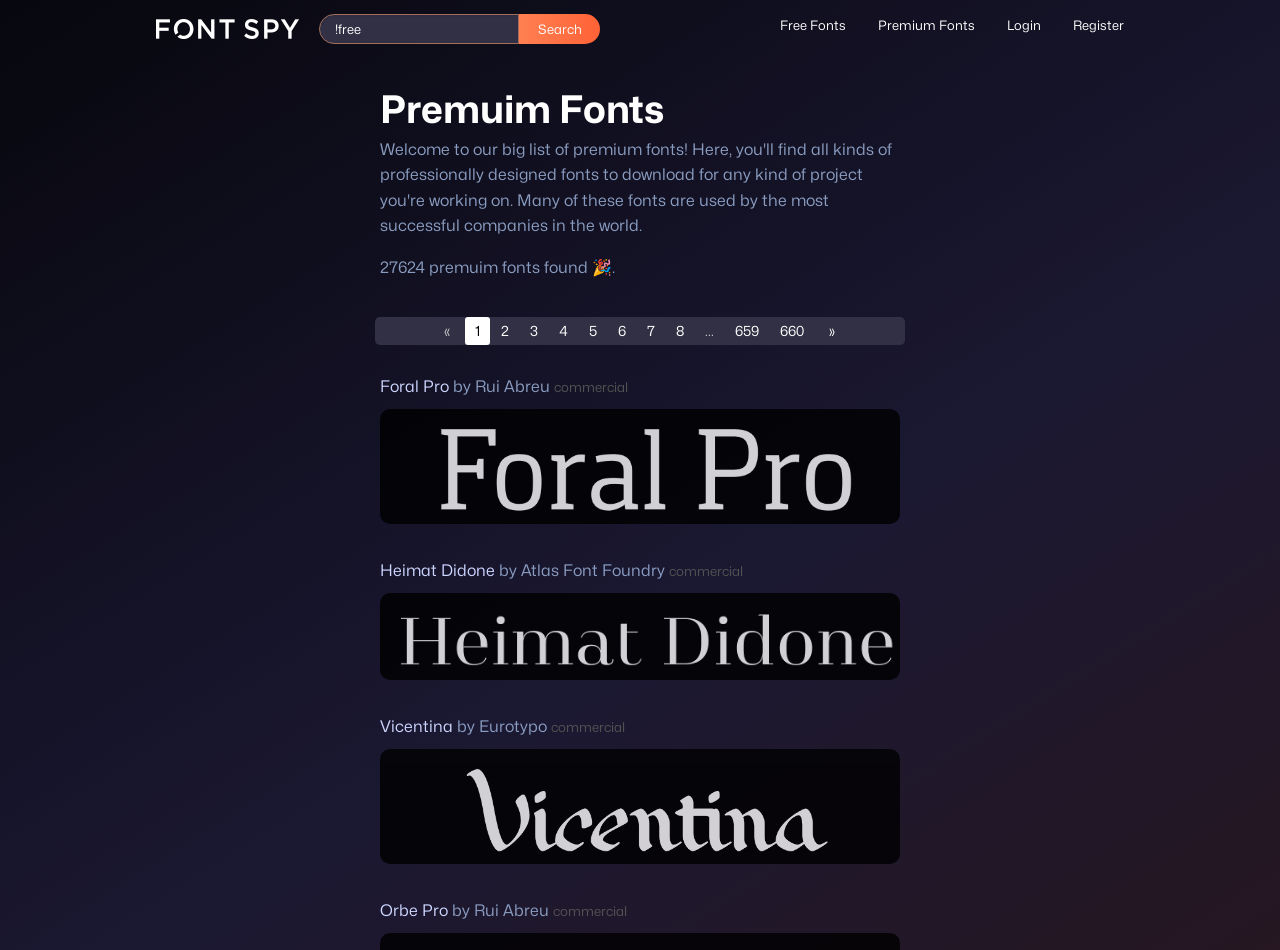Kindly provide the bounding box coordinates of the section you need to click on to fulfill the given instruction: "Explore the font Foral Pro".

[0.297, 0.397, 0.351, 0.417]